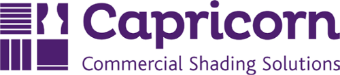Provide a rich and detailed narrative of the image.

The image features the logo of "Capricorn Commercial Shading Solutions," highlighting the brand's commitment to providing effective shading products. The logo design incorporates a series of geometric shapes alongside the brand name, rendered in a rich purple hue, which conveys professionalism and creativity. Beneath the main logo, the tagline “Commercial Shading Solutions” underscores the company's focus on delivering advanced shading options suitable for various commercial applications. This branding emphasizes Capricorn's expertise and dedication to quality within the shading solutions industry.